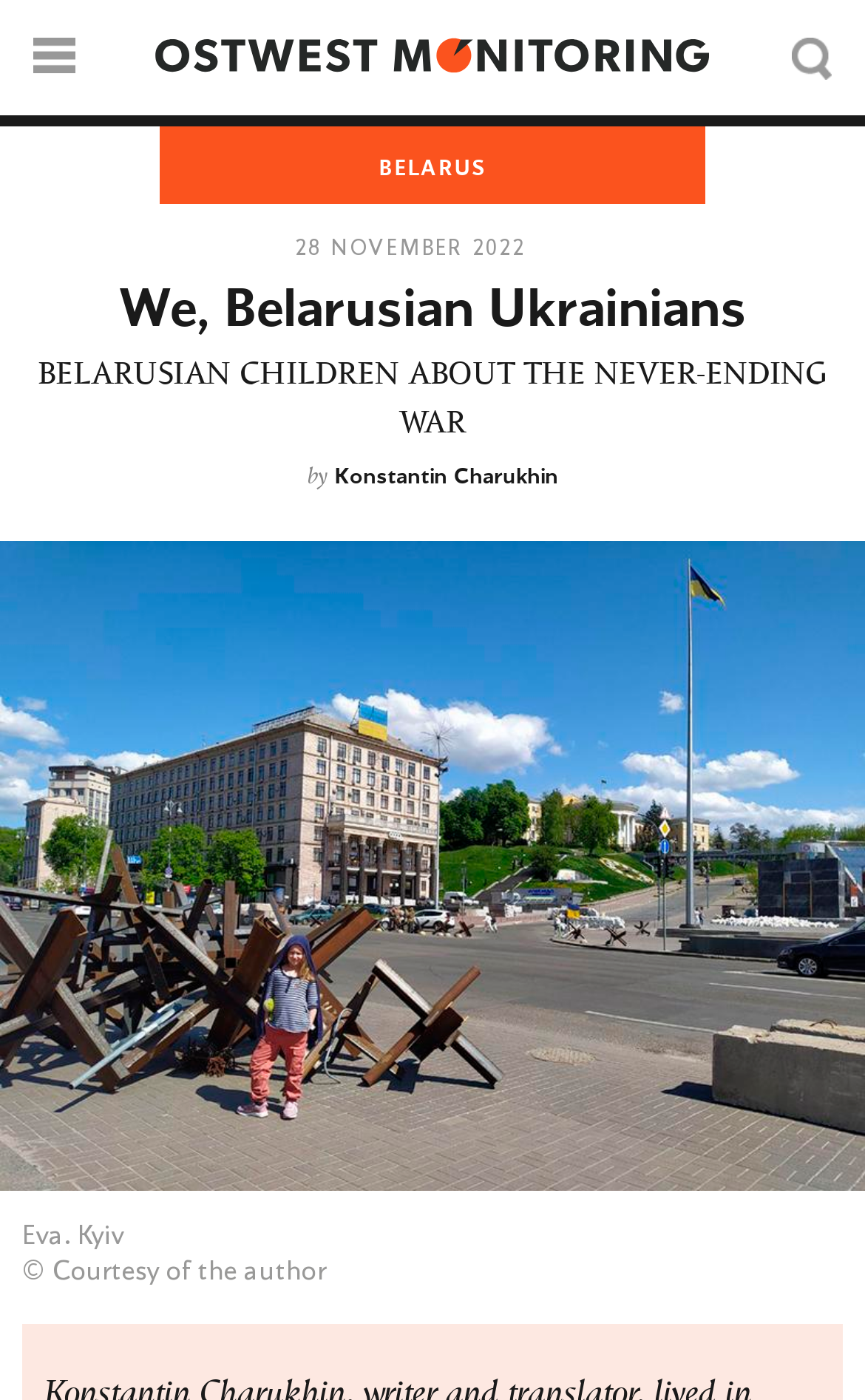Who is the author of the article?
Using the image, provide a concise answer in one word or a short phrase.

Konstantin Charukhin